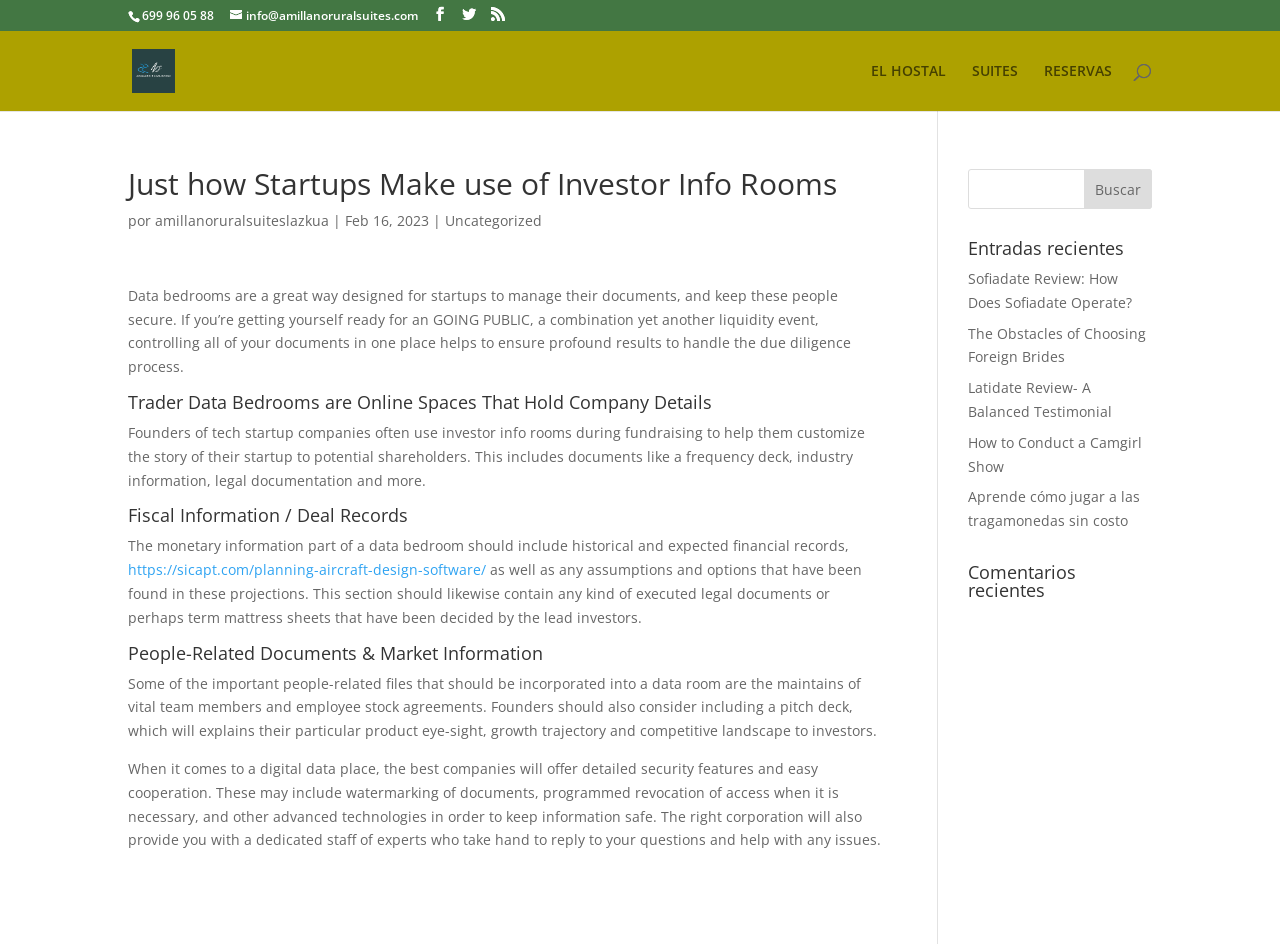Please specify the bounding box coordinates of the element that should be clicked to execute the given instruction: 'Read the article about how startups make use of investor info rooms'. Ensure the coordinates are four float numbers between 0 and 1, expressed as [left, top, right, bottom].

[0.1, 0.179, 0.689, 0.929]